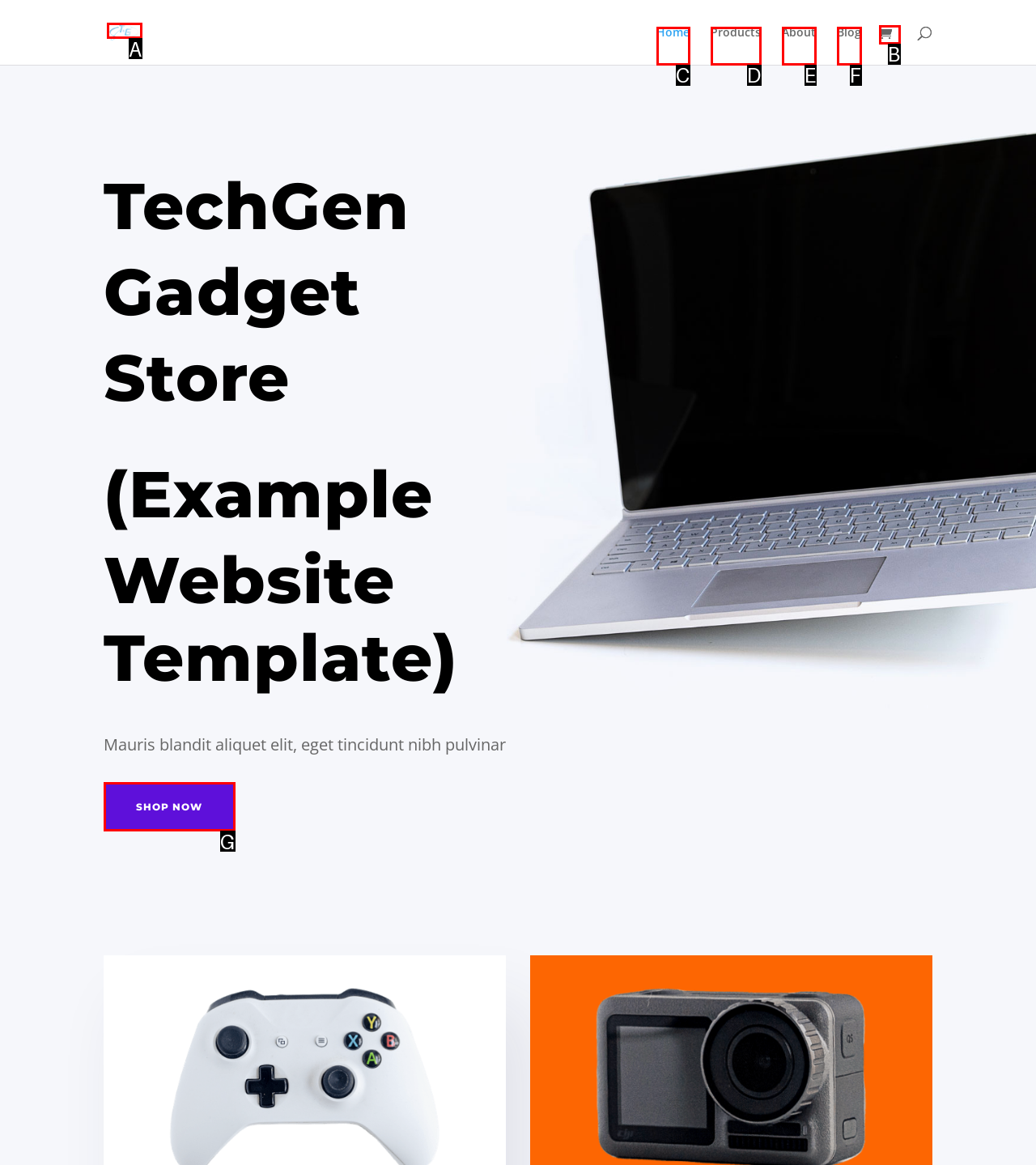Choose the HTML element that matches the description: parent_node: Home
Reply with the letter of the correct option from the given choices.

B